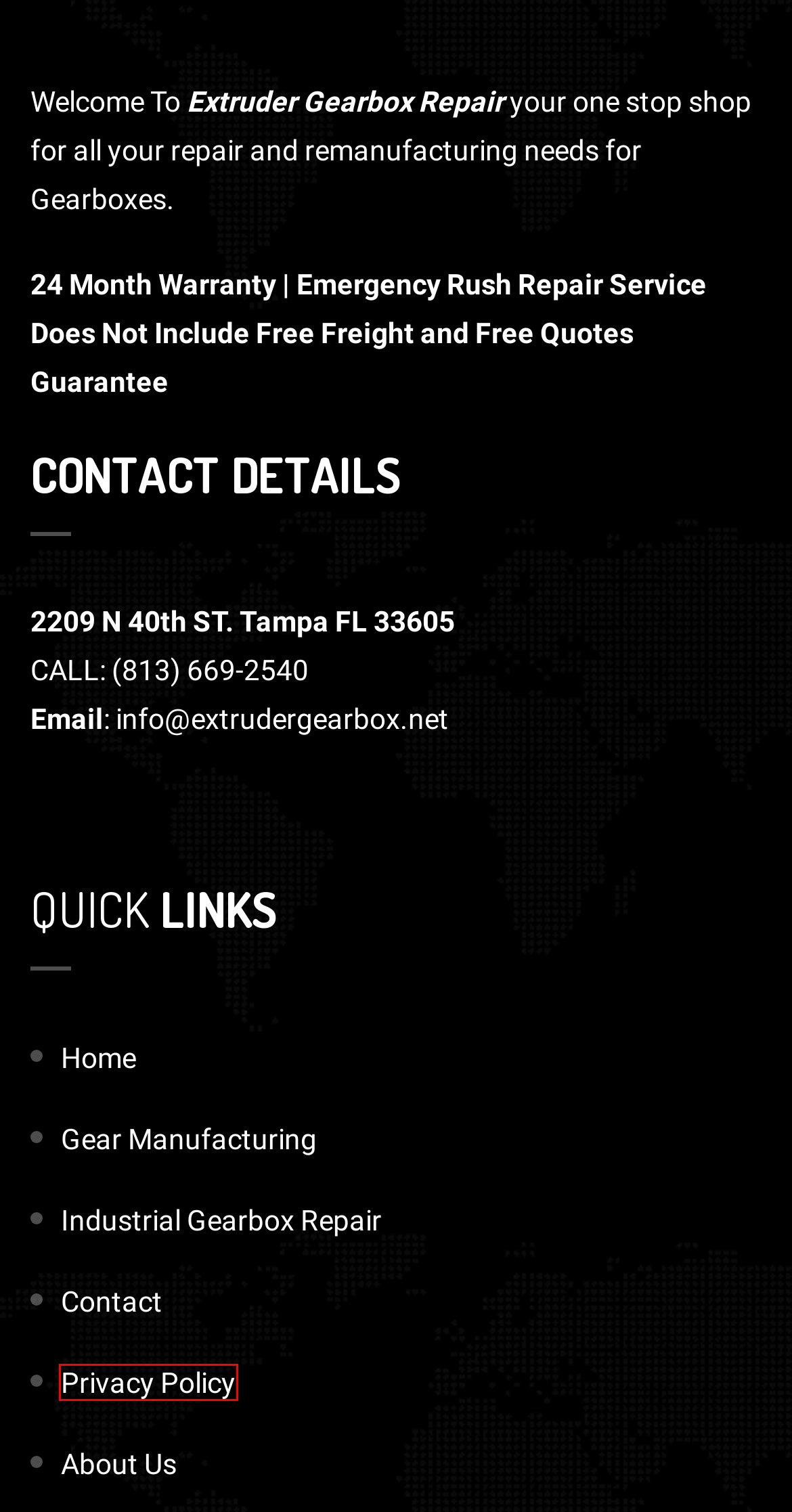You are presented with a screenshot of a webpage with a red bounding box. Select the webpage description that most closely matches the new webpage after clicking the element inside the red bounding box. The options are:
A. About Us - Extruder Gearbox Repair
B. USA Industrial Gearbox Repair & Maintenance
C. Extruder Gearbox Repair | 24/7 US Nationwide Maintenance
D. Steel Gears: Advantages And Disadvantages
E. Gears Archives - Extruder Gearbox Repair
F. Privacy Policy - Extruder Gearbox Repair
G. Contact - Extruder Gearbox Repair
H. Terms & Condition - Extruder Gearbox Repair

F